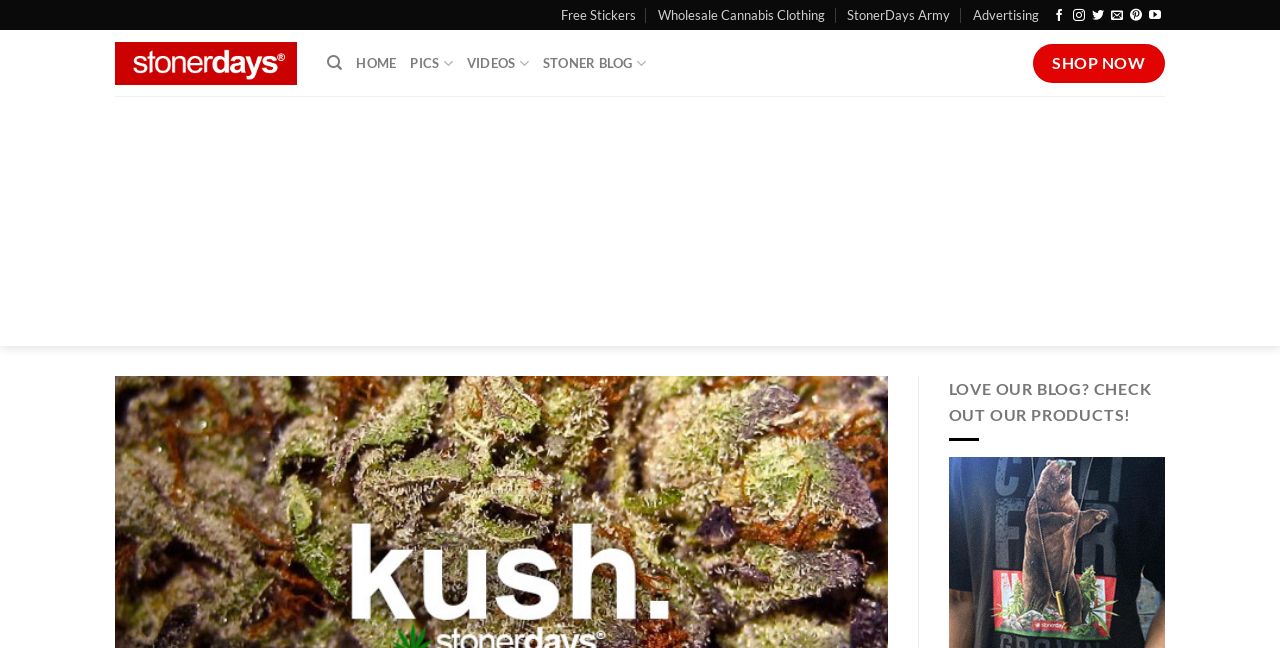Identify the bounding box coordinates of the element to click to follow this instruction: 'Check out PICS'. Ensure the coordinates are four float values between 0 and 1, provided as [left, top, right, bottom].

[0.321, 0.067, 0.354, 0.129]